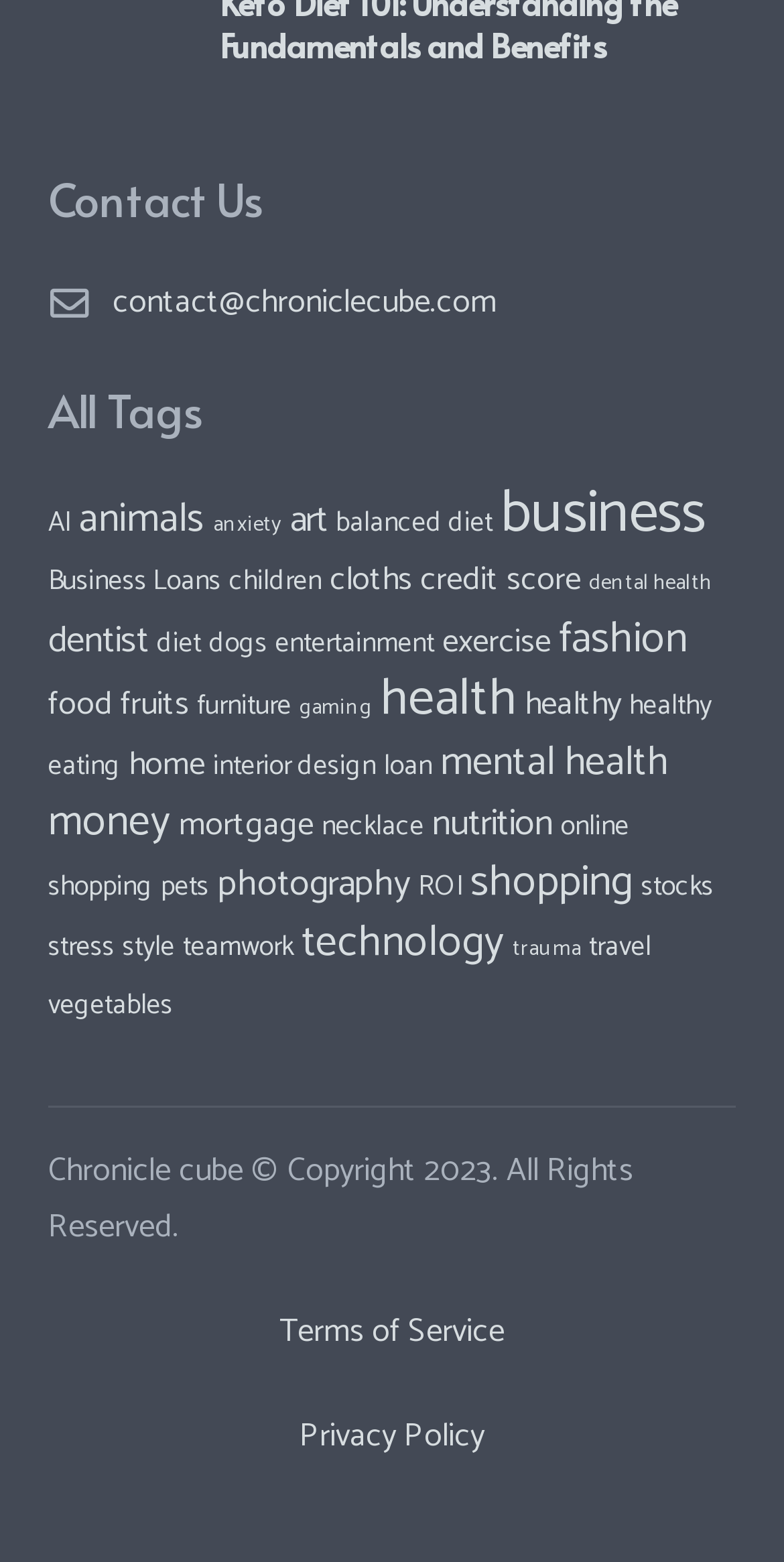Answer the question with a single word or phrase: 
What are the two links at the bottom of the webpage?

Terms of Service and Privacy Policy